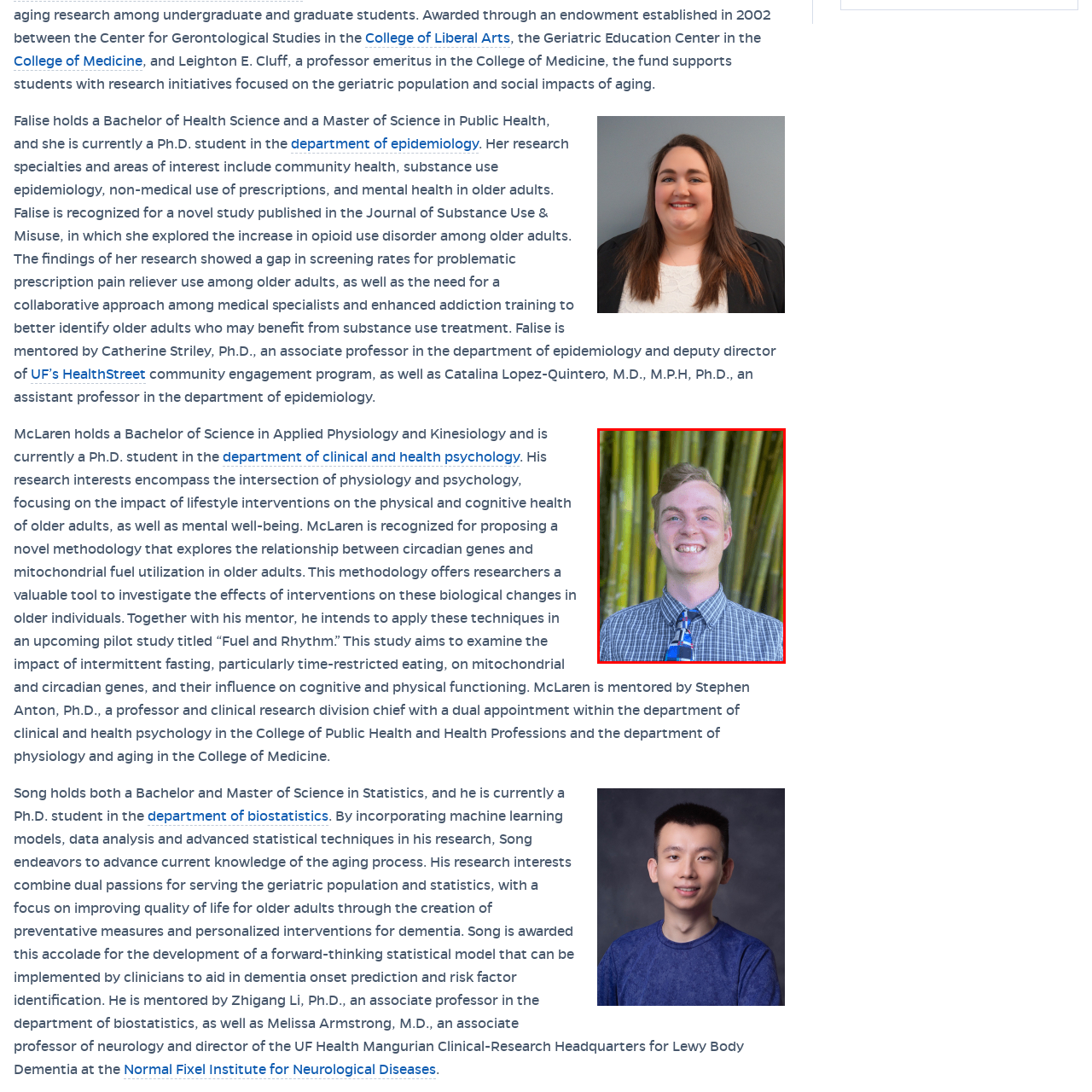Who is Christian McLaren's mentor?
Observe the image inside the red bounding box carefully and answer the question in detail.

The caption states that Christian McLaren is mentored by Dr. Stephen Anton, a professor and clinical research division chief, who has a dual appointment within the department of clinical and health psychology and the department of physiology and aging in the College of Medicine.